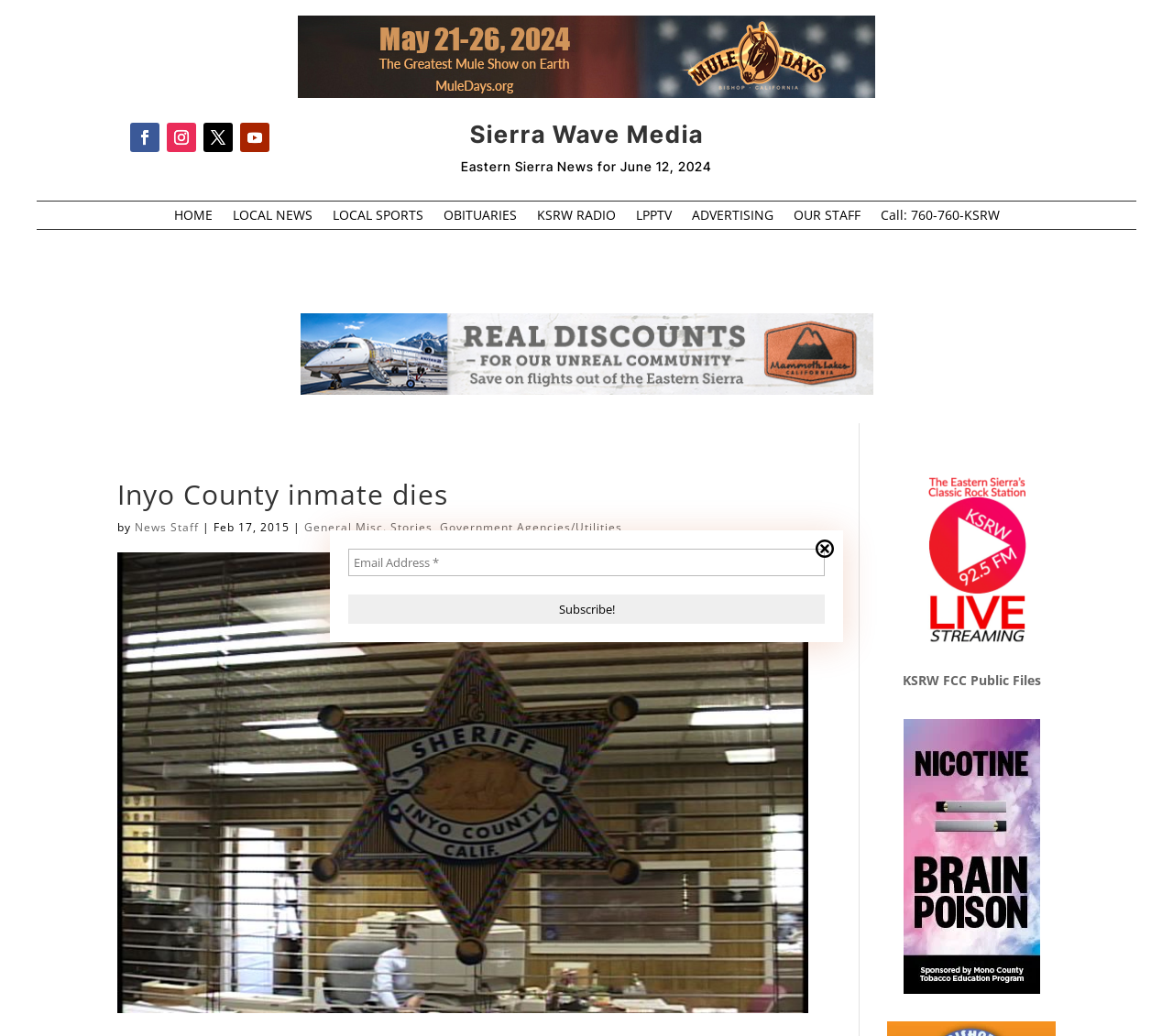Determine the bounding box coordinates of the target area to click to execute the following instruction: "Click on the HOME link."

[0.148, 0.202, 0.181, 0.221]